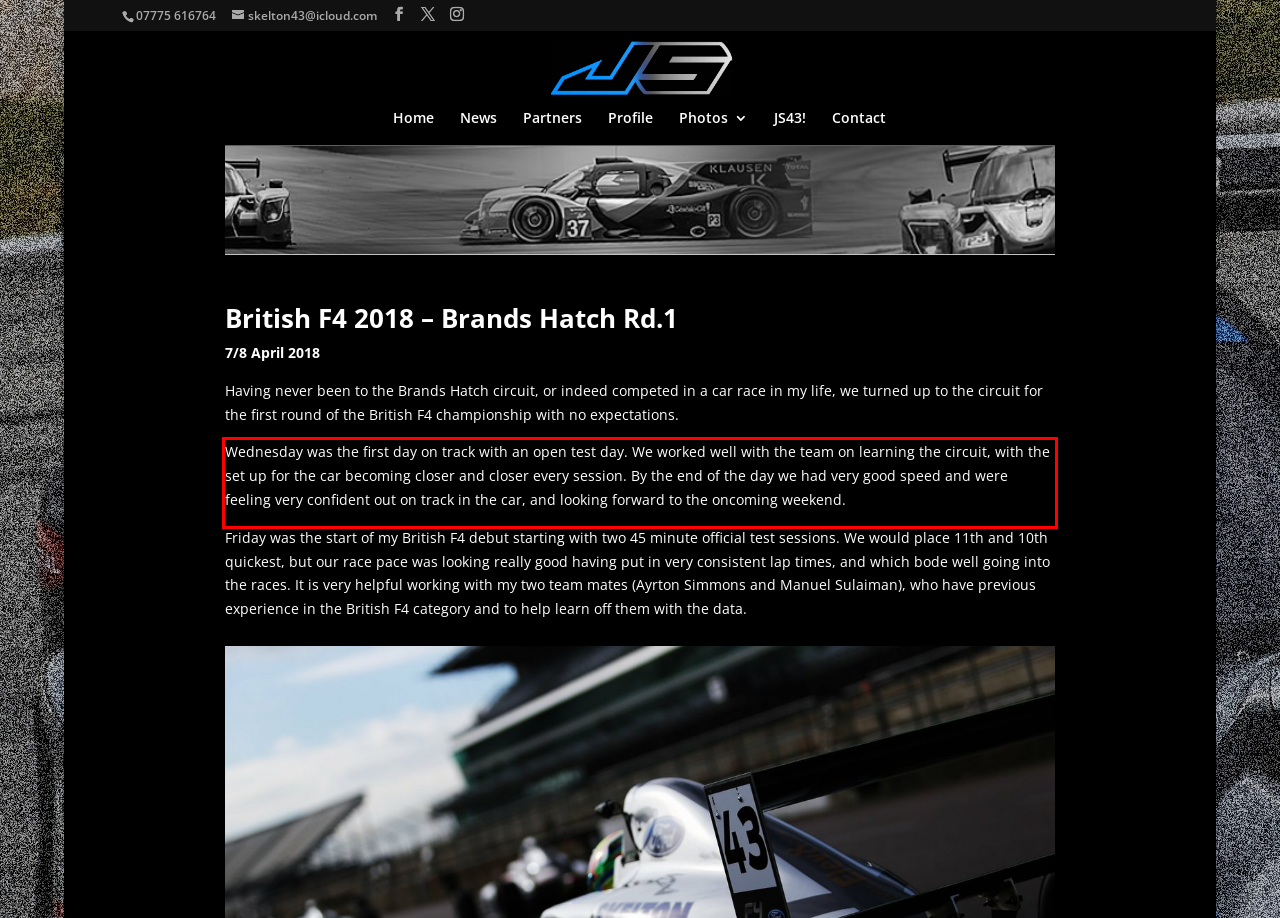Please use OCR to extract the text content from the red bounding box in the provided webpage screenshot.

Wednesday was the first day on track with an open test day. We worked well with the team on learning the circuit, with the set up for the car becoming closer and closer every session. By the end of the day we had very good speed and were feeling very confident out on track in the car, and looking forward to the oncoming weekend.